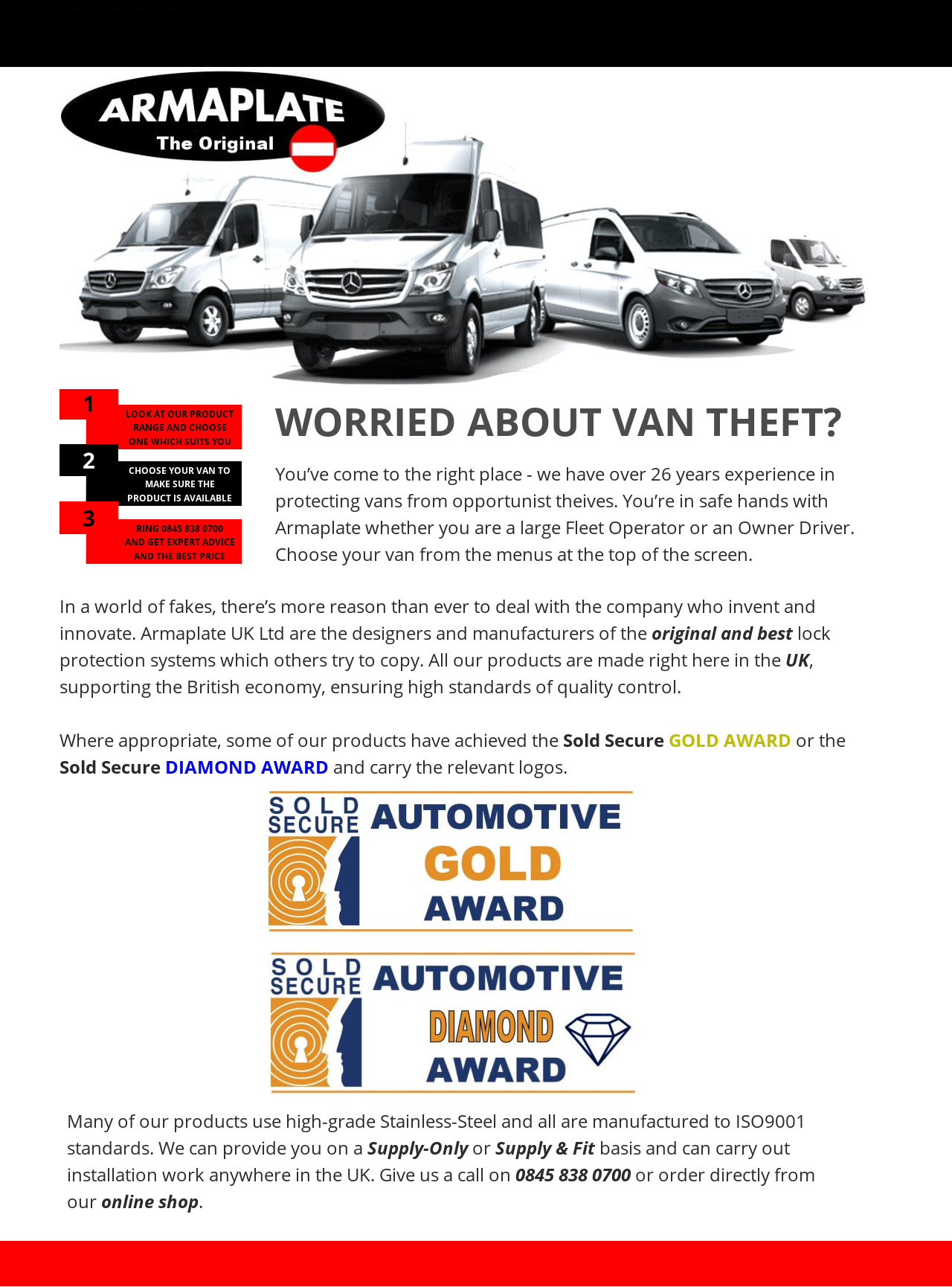Given the element description, predict the bounding box coordinates in the format (top-left x, top-left y, bottom-right x, bottom-right y). Make sure all values are between 0 and 1. Here is the element description: the professionals choice

[0.07, 0.025, 0.192, 0.035]